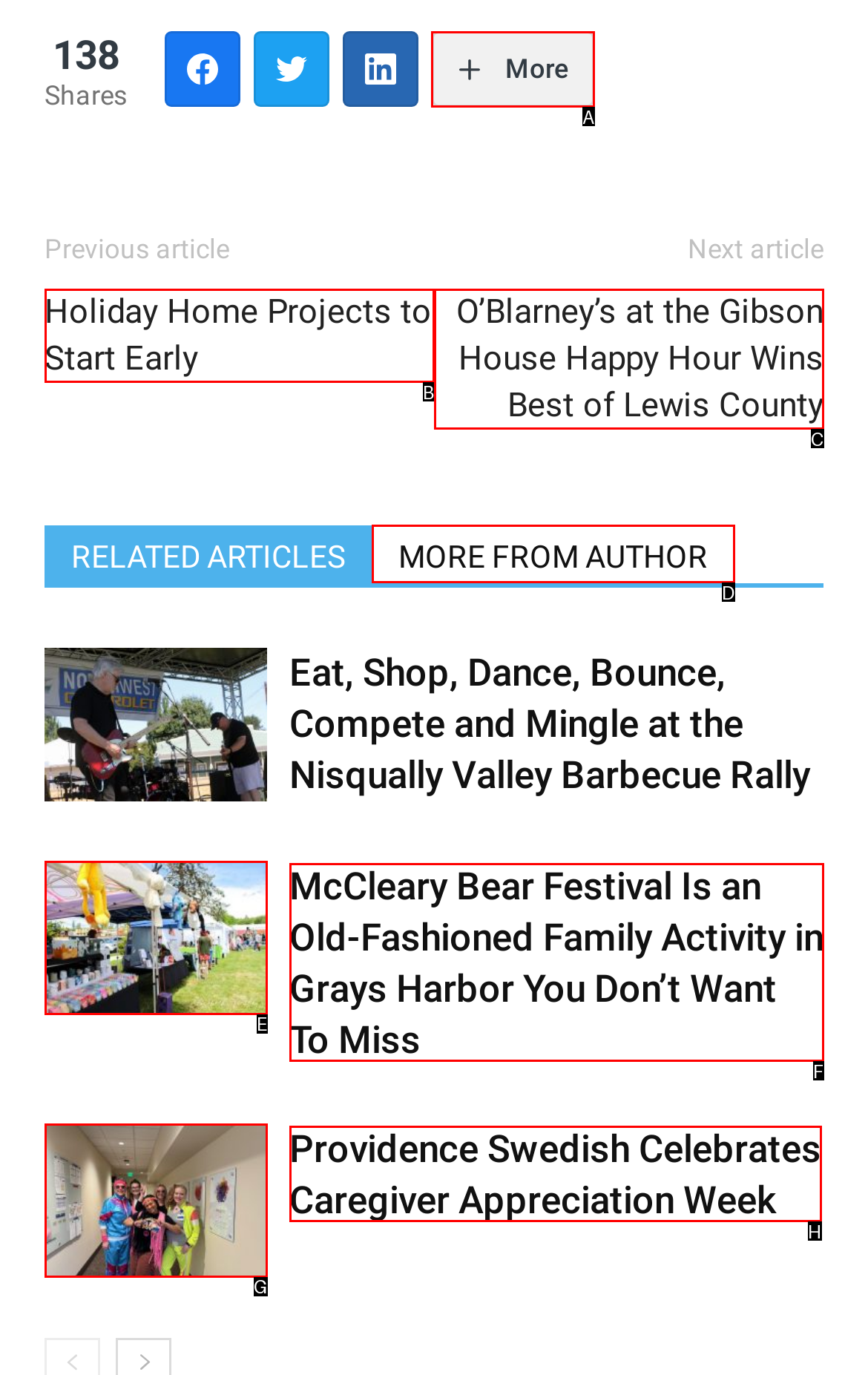Identify the letter of the option to click in order to Click on the 'More' link. Answer with the letter directly.

A